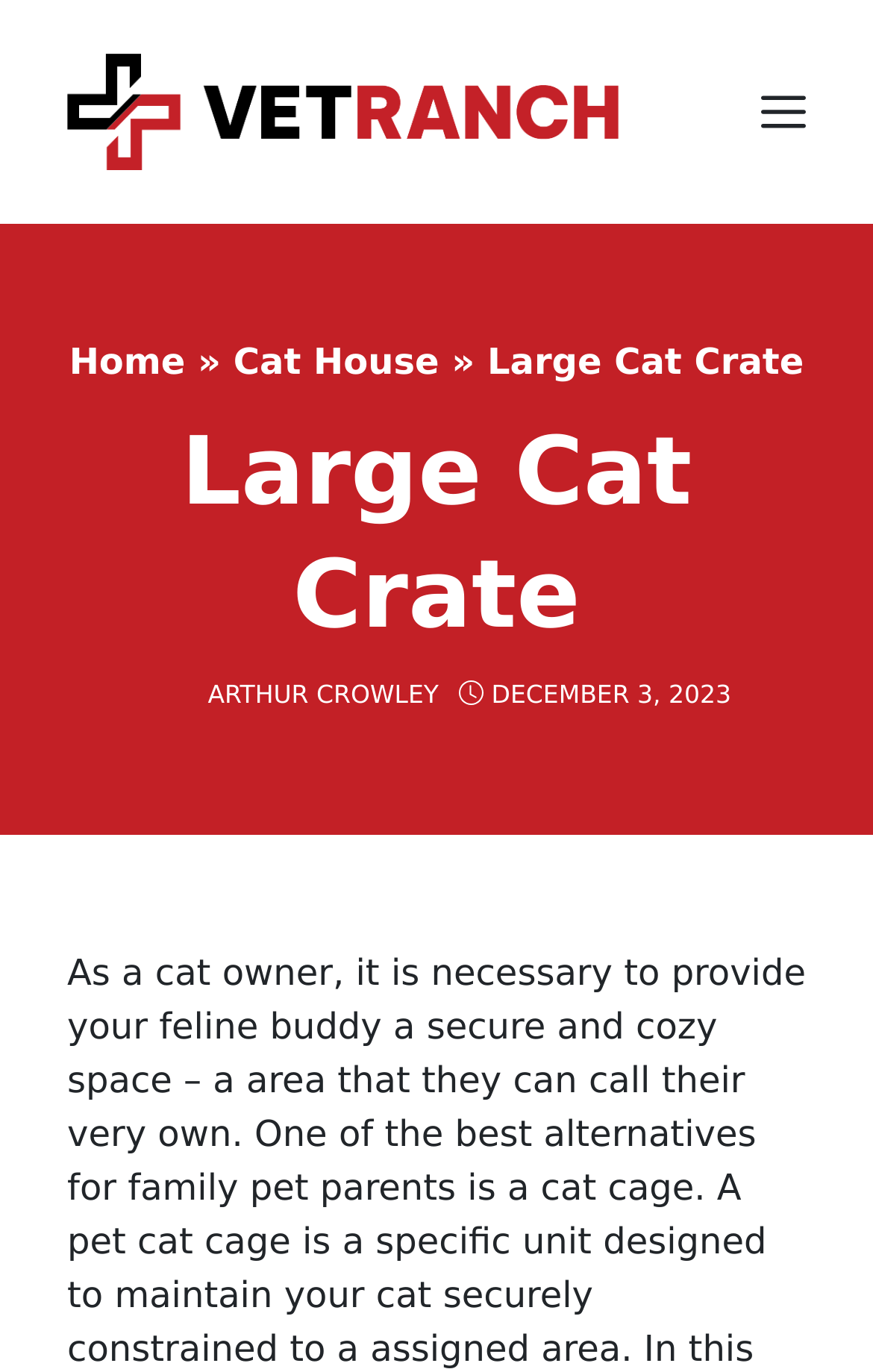Given the element description, predict the bounding box coordinates in the format (top-left x, top-left y, bottom-right x, bottom-right y), using floating point numbers between 0 and 1: Home

[0.079, 0.248, 0.212, 0.279]